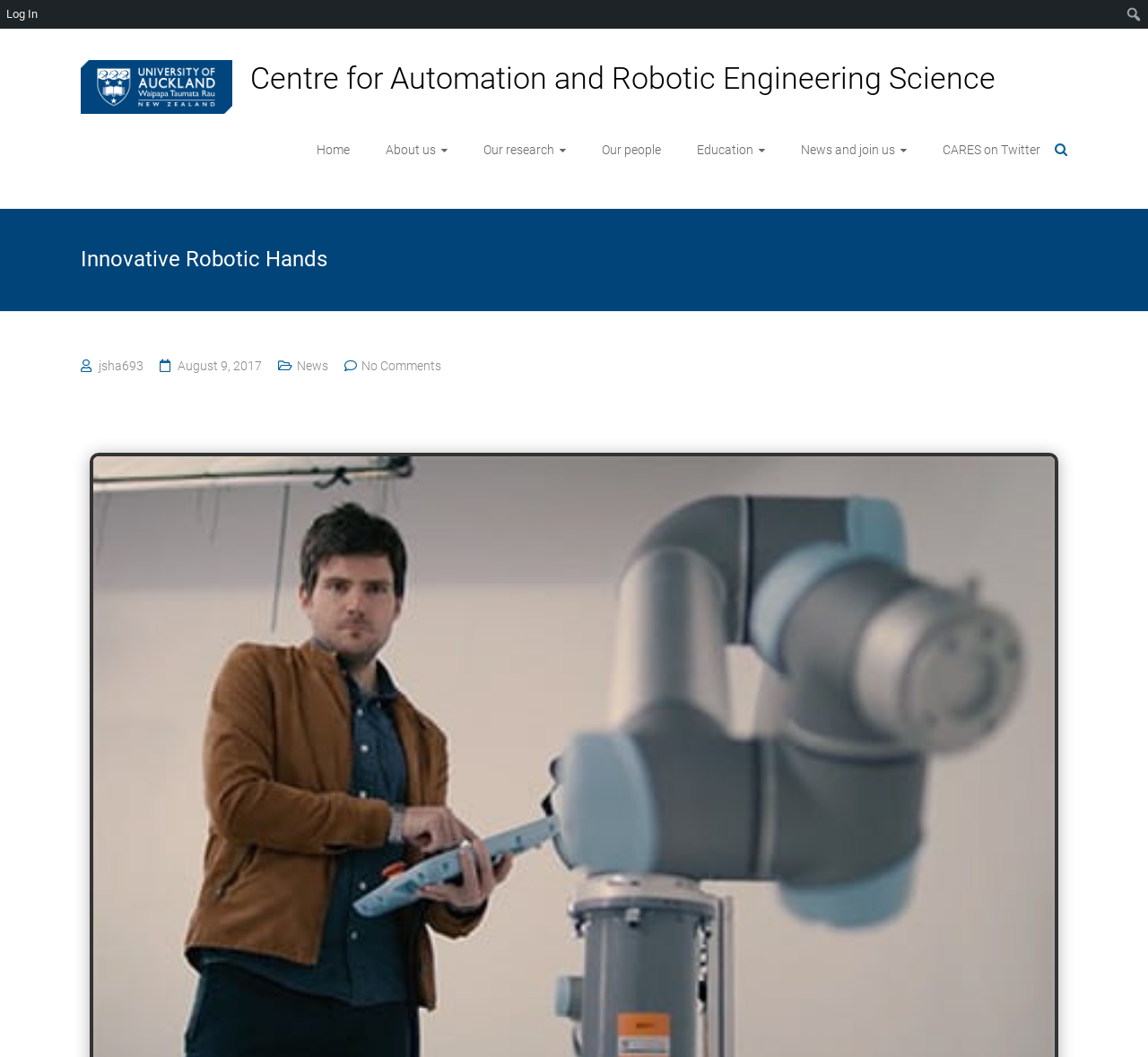Please examine the image and provide a detailed answer to the question: What is the name of the research centre?

I found the answer by looking at the link with the text 'Centre for Automation and Robotic Engineering Science' which appears multiple times on the webpage, indicating that it is the name of the research centre.